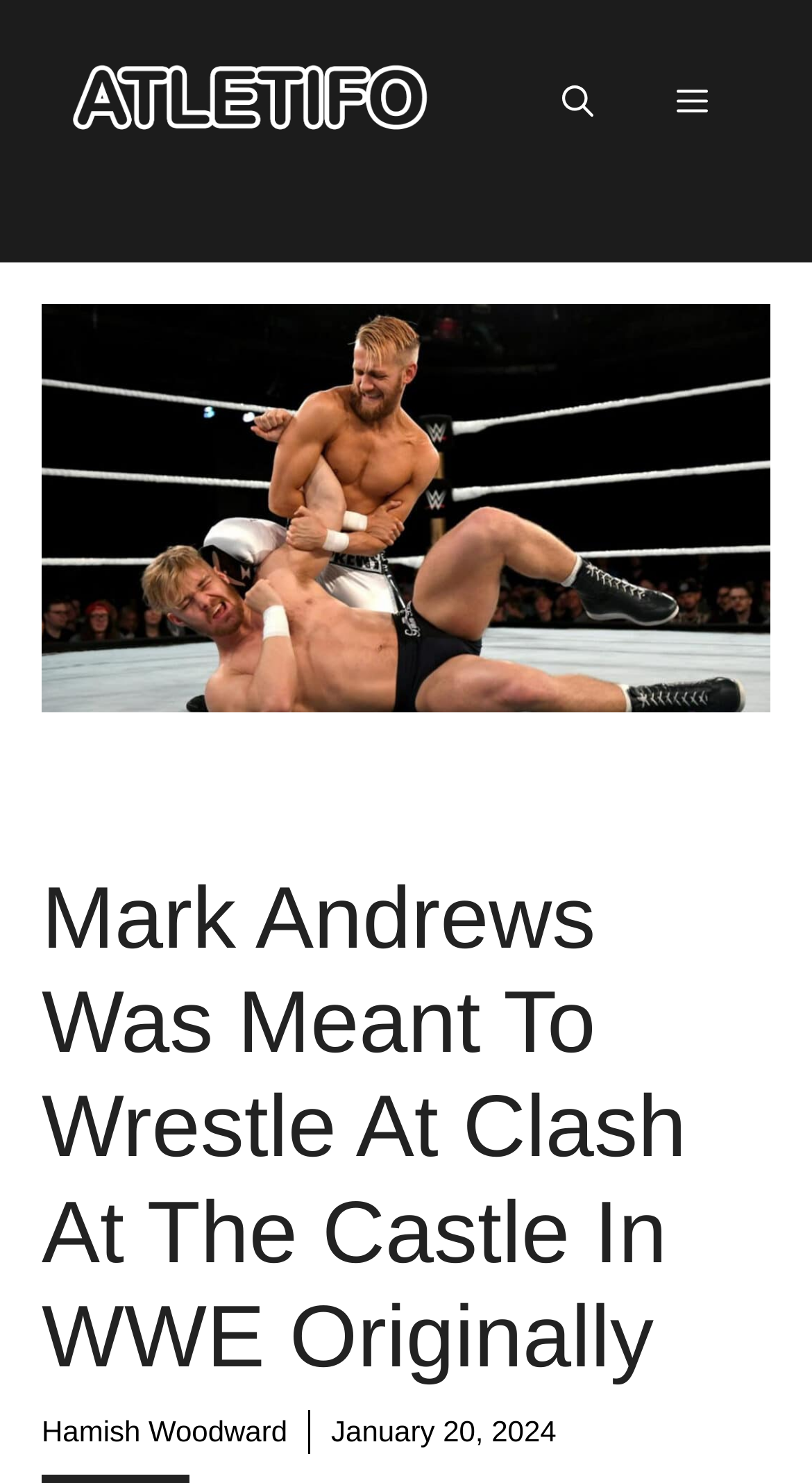What is the name of the website?
Please provide a single word or phrase as your answer based on the screenshot.

Atletifo